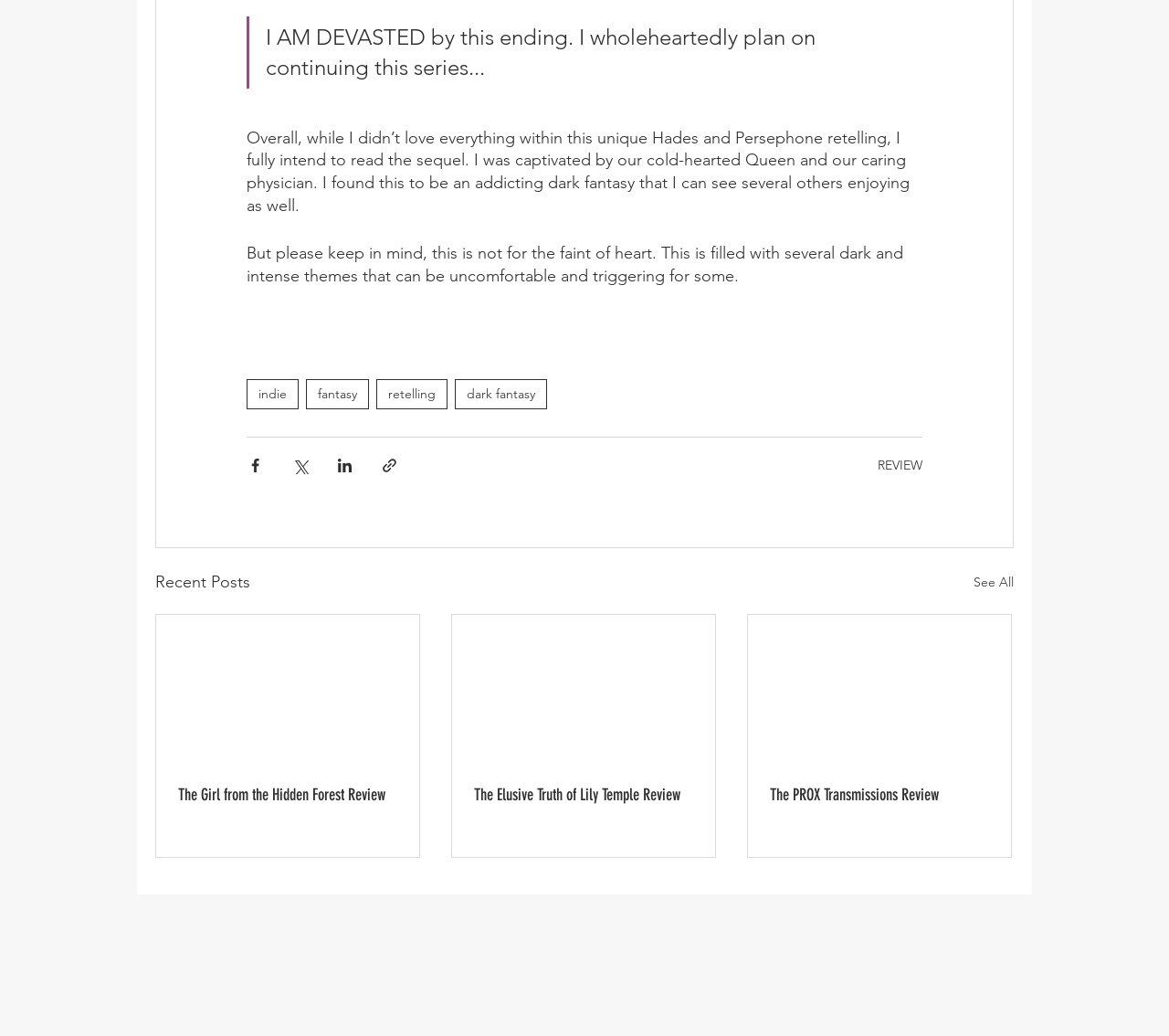How many social media sharing options are available?
Please look at the screenshot and answer in one word or a short phrase.

4